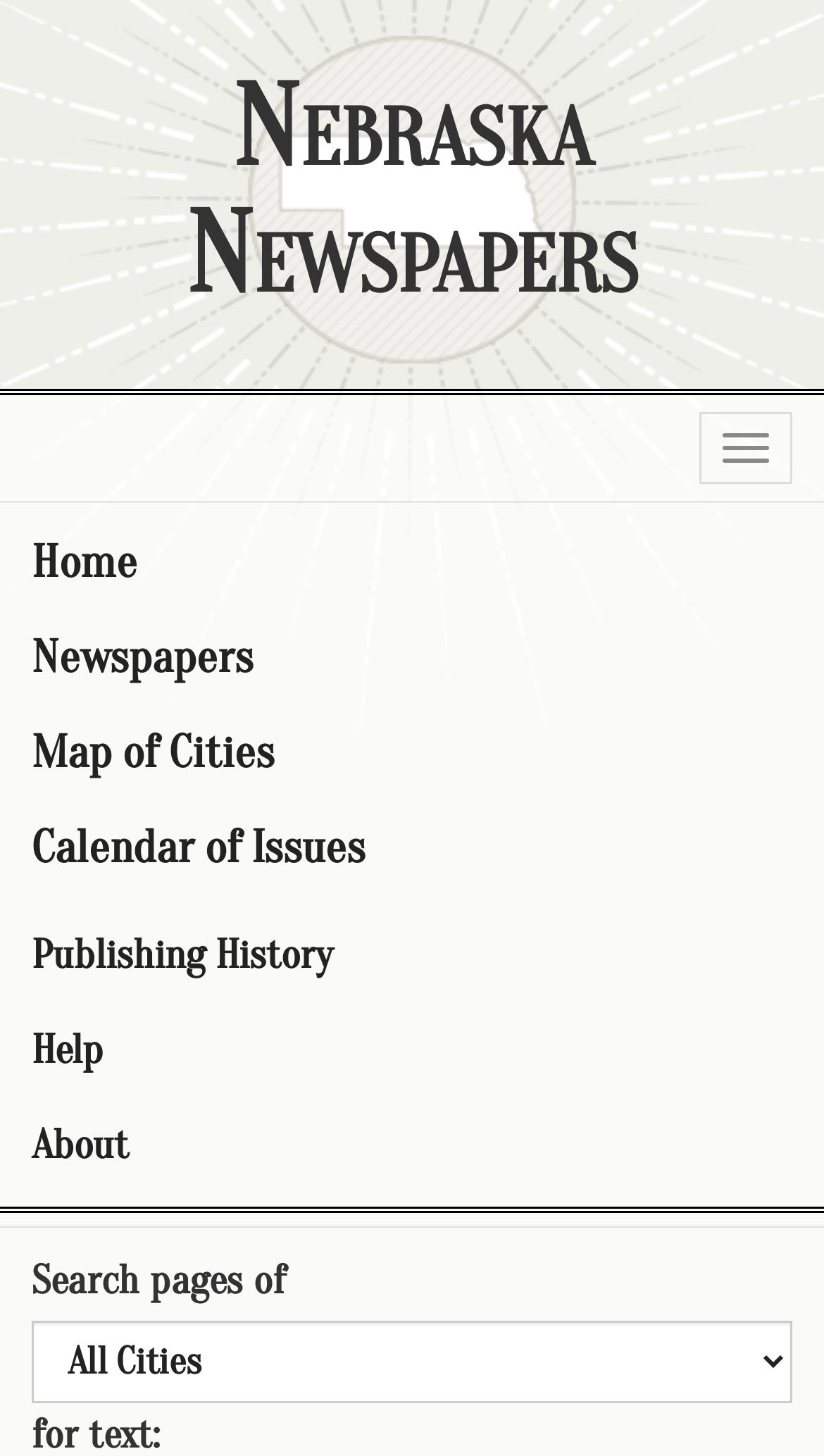Please analyze the image and provide a thorough answer to the question:
What is the search function for?

I found the answer by looking at the combobox element with the text 'Search pages of' and the property 'hasPopup: menu', which suggests that it is used to search pages of something.